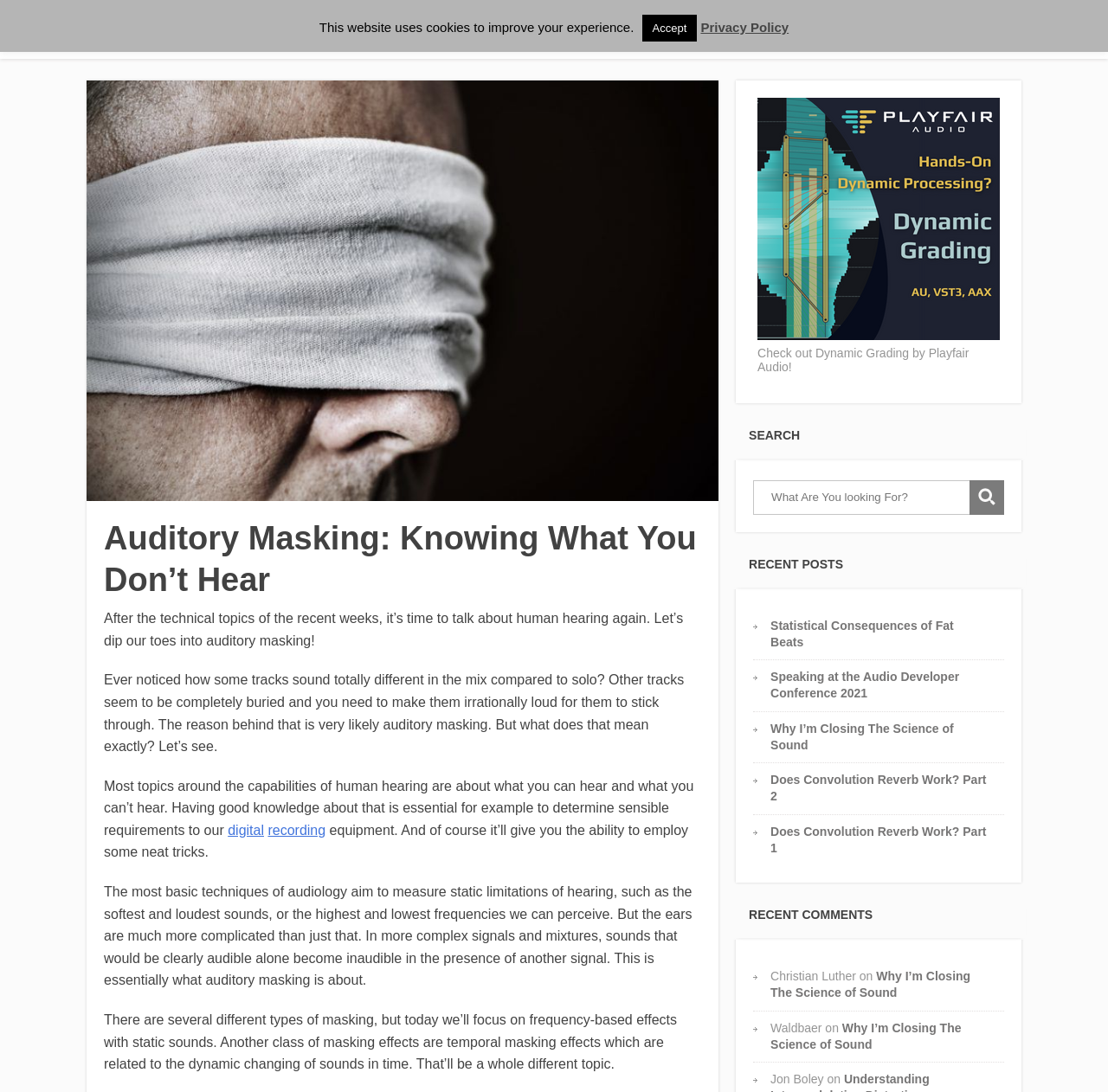How many recent posts are listed?
Please provide a detailed and comprehensive answer to the question.

I counted the number of recent posts listed on the webpage by looking at the section labeled 'RECENT POSTS'. I found five links to recent posts: 'Statistical Consequences of Fat Beats', 'Speaking at the Audio Developer Conference 2021', 'Why I’m Closing The Science of Sound', 'Does Convolution Reverb Work? Part 2', and 'Does Convolution Reverb Work? Part 1'.